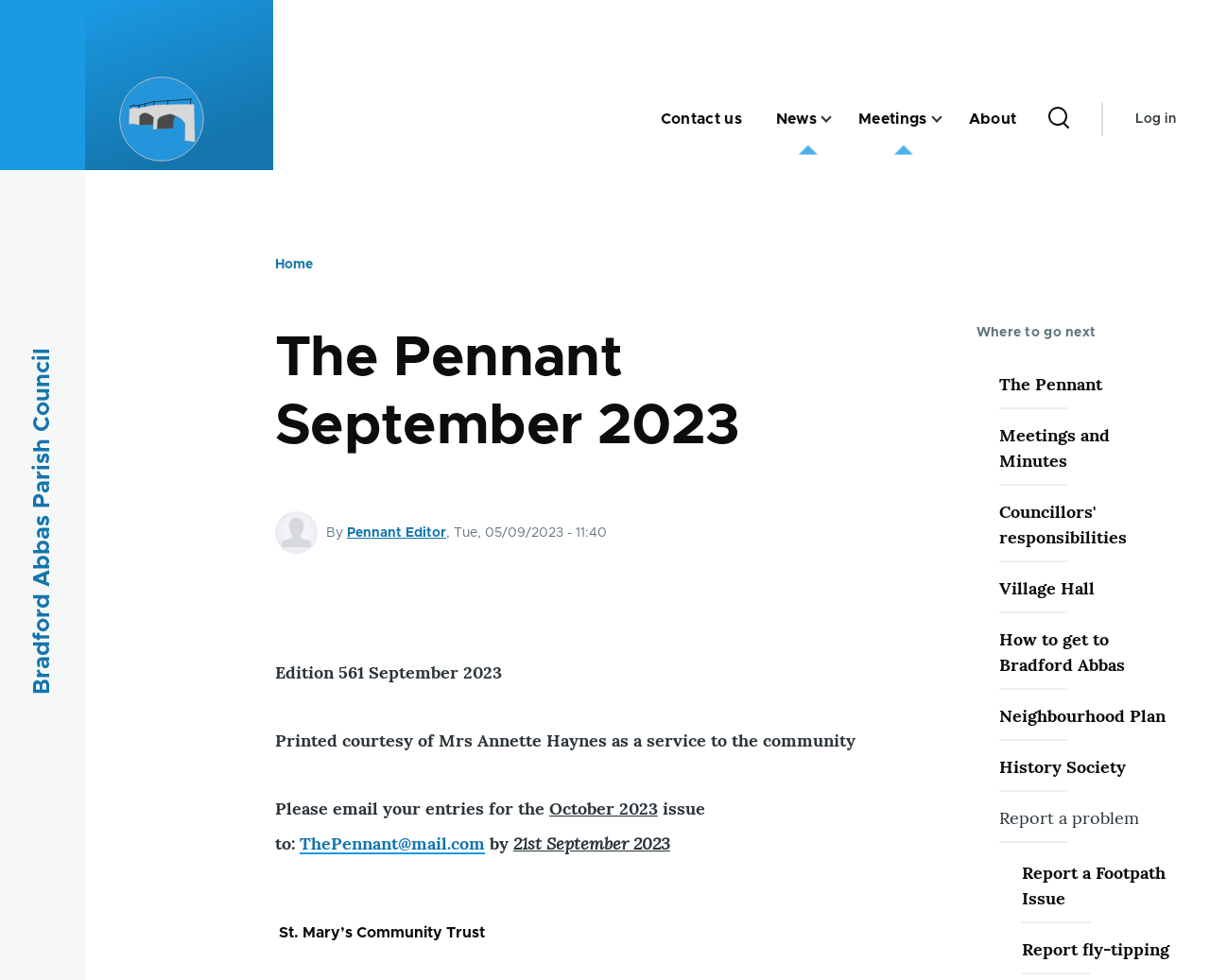How many links are there in the 'Where to go next' section?
Please provide a comprehensive answer based on the details in the screenshot.

I found the answer by counting the number of link elements located in the section with the heading 'Where to go next'.